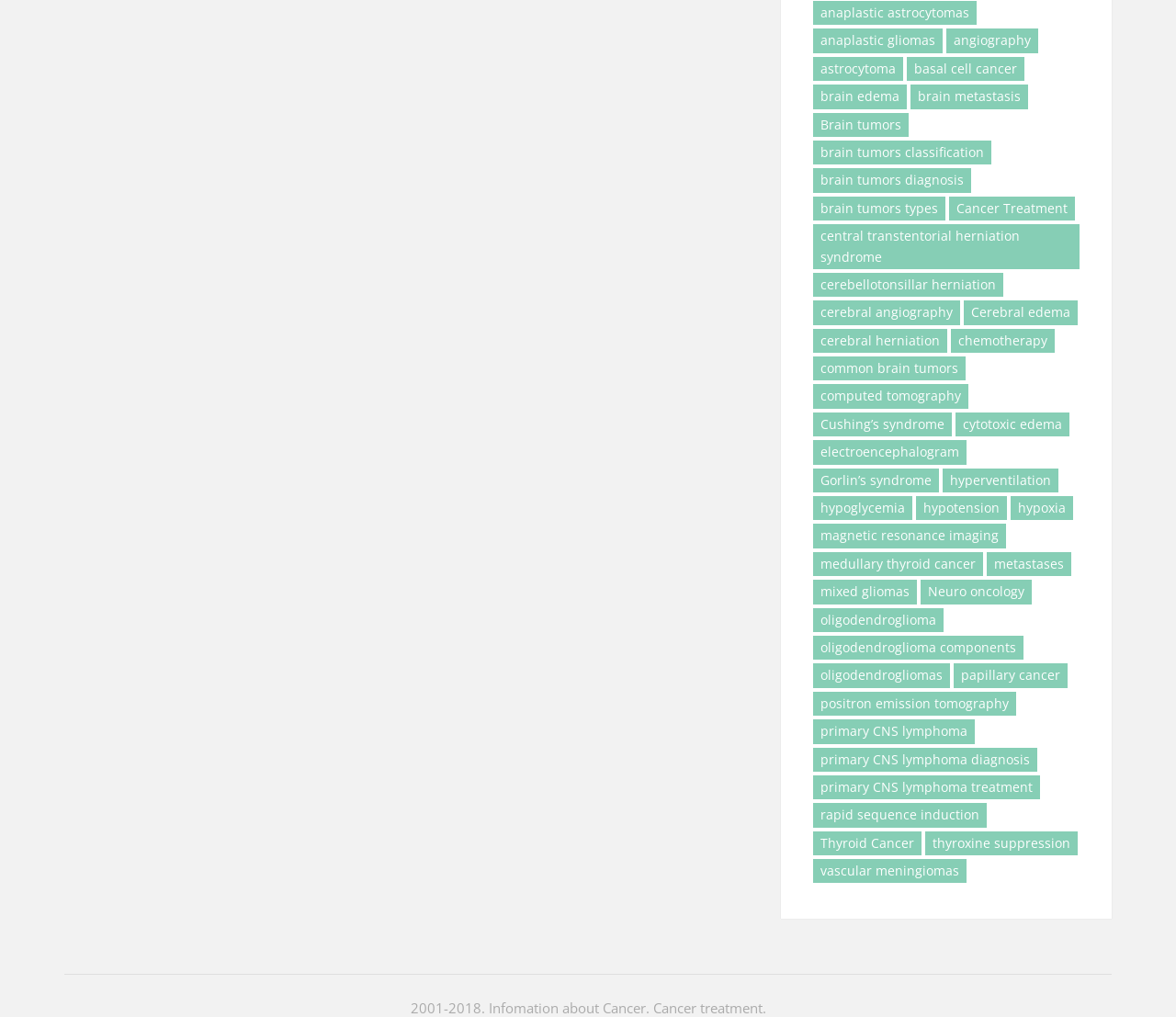Given the description astrocytoma, predict the bounding box coordinates of the UI element. Ensure the coordinates are in the format (top-left x, top-left y, bottom-right x, bottom-right y) and all values are between 0 and 1.

[0.691, 0.056, 0.768, 0.08]